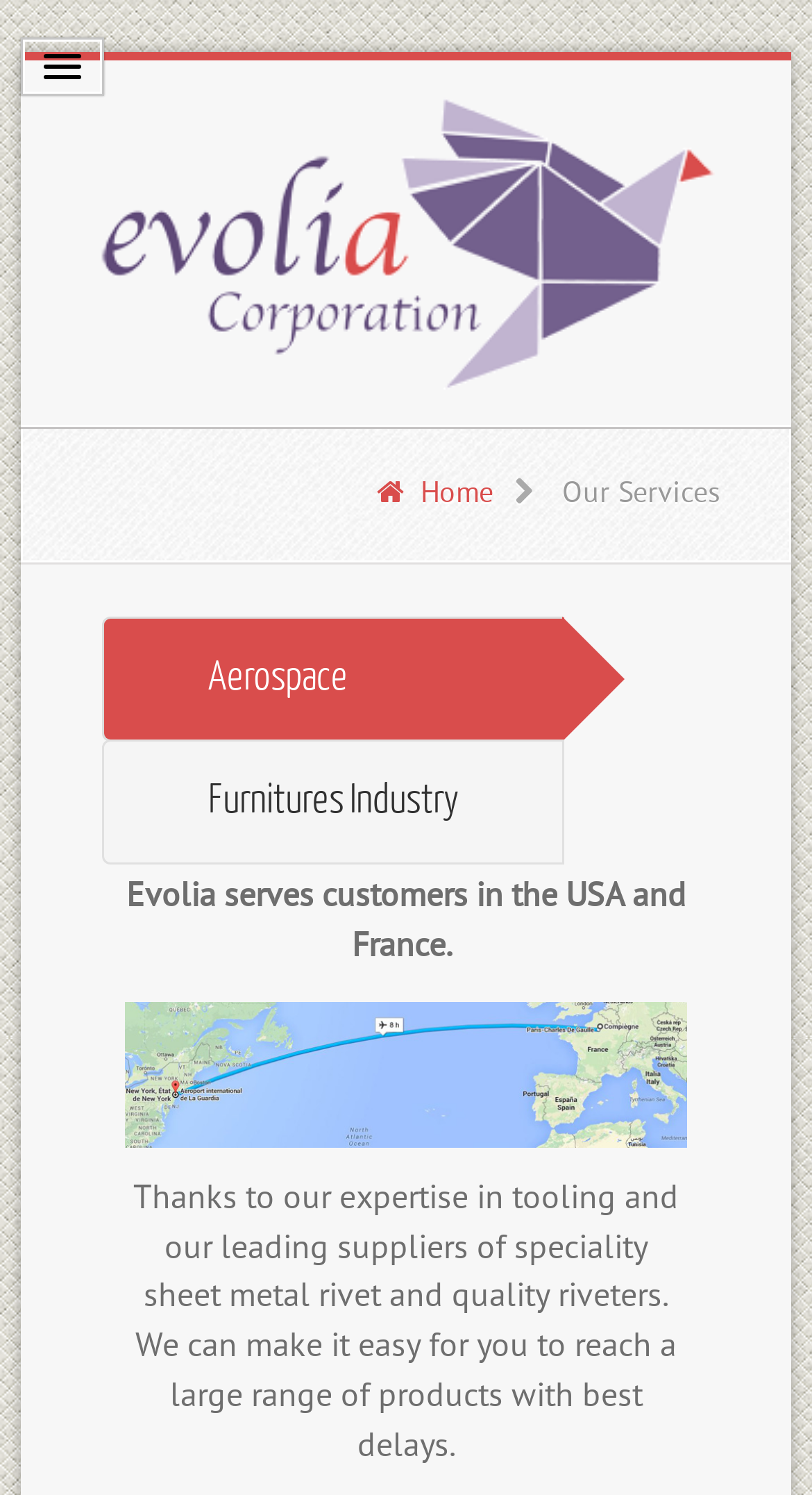What is the purpose of the combobox?
Examine the image and provide an in-depth answer to the question.

The combobox element has a description 'hasPopup: menu expanded: False' which implies that it is used to select options from a dropdown menu.